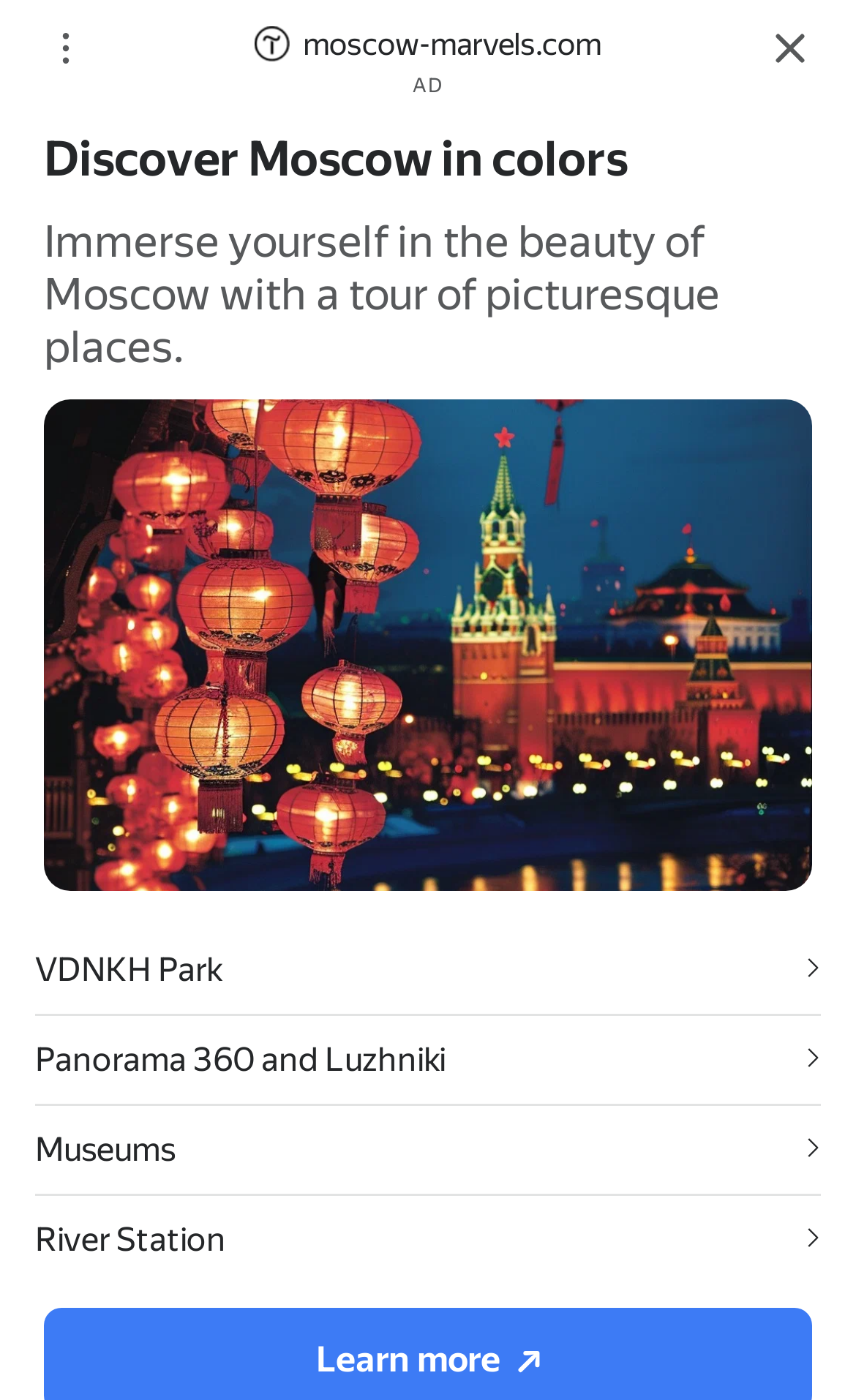Please provide the bounding box coordinates for the element that needs to be clicked to perform the following instruction: "Discover 'Museums'". The coordinates should be given as four float numbers between 0 and 1, i.e., [left, top, right, bottom].

[0.041, 0.79, 0.959, 0.854]